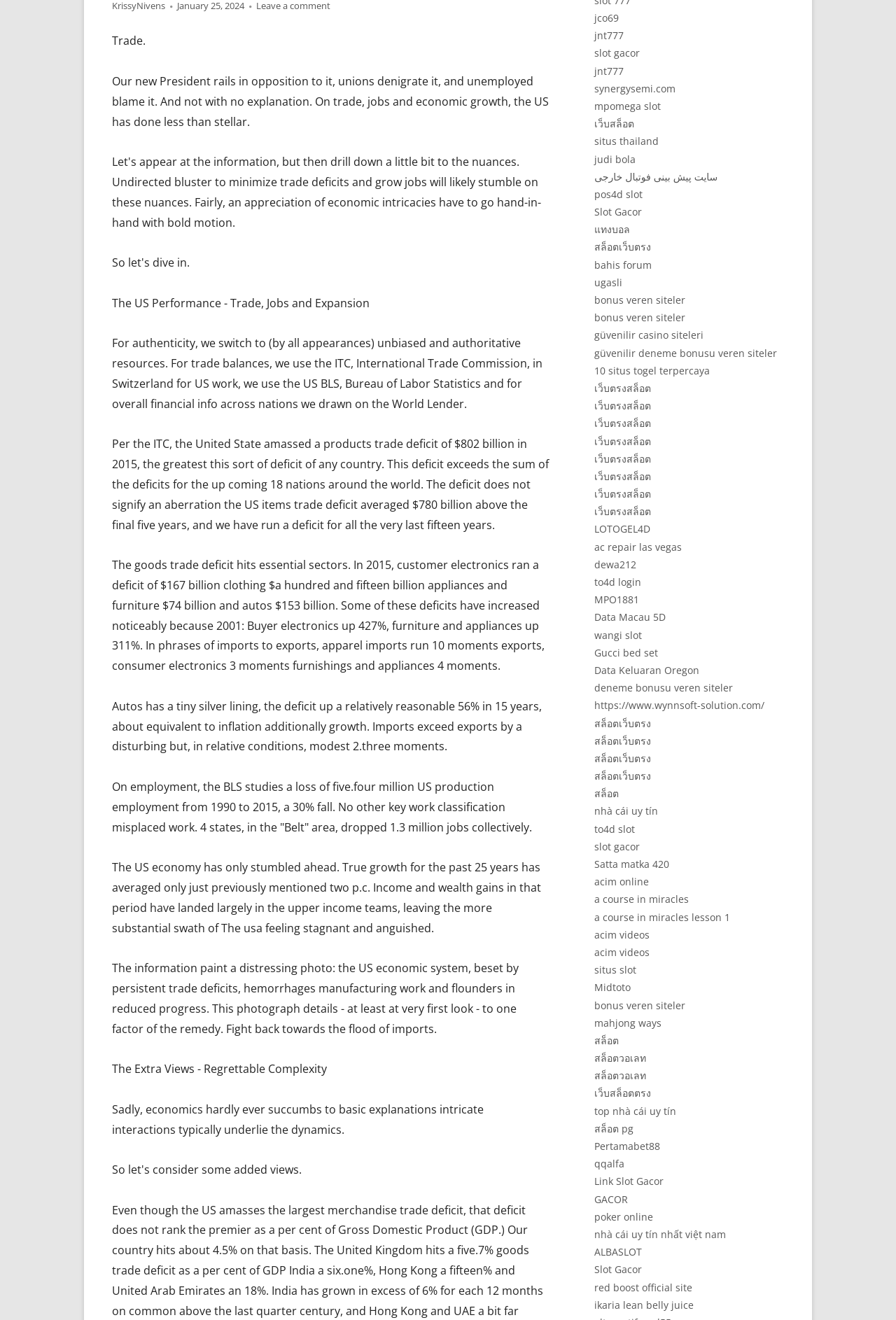Please provide the bounding box coordinates for the UI element as described: "parent_node: Search name="s" placeholder="Search..."". The coordinates must be four floats between 0 and 1, represented as [left, top, right, bottom].

None